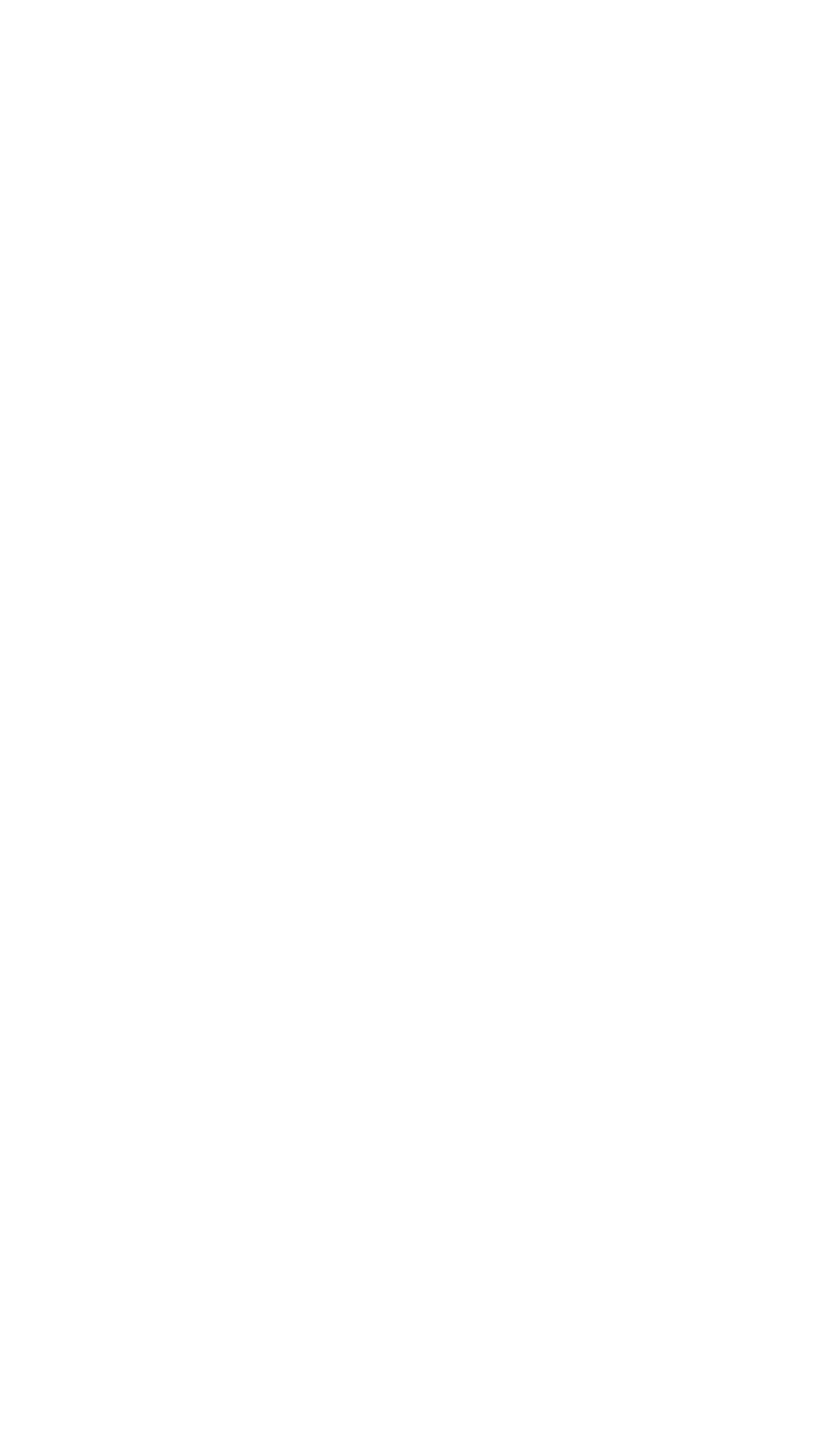Please identify the bounding box coordinates of the clickable area that will allow you to execute the instruction: "Send an email to fyd@duke.edu".

[0.064, 0.449, 0.41, 0.481]